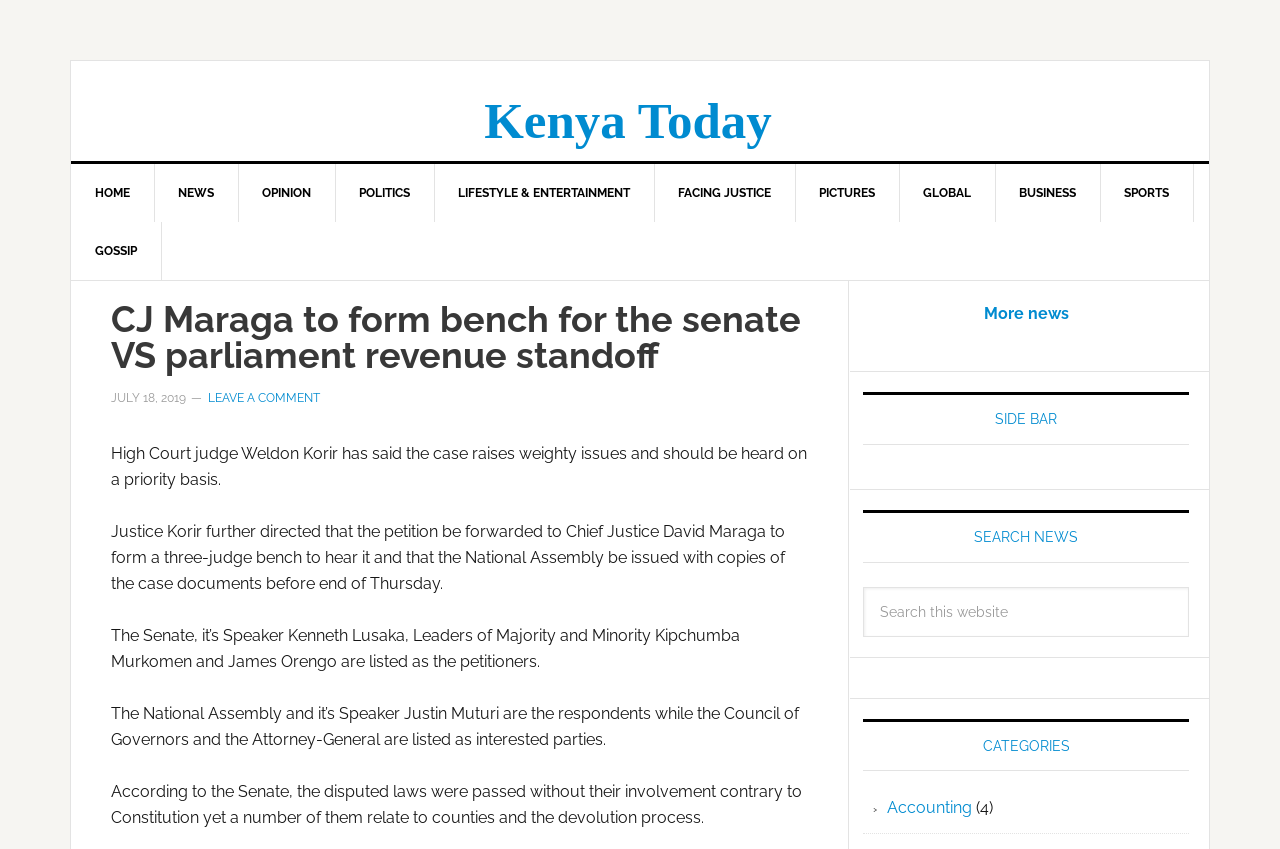Please locate the clickable area by providing the bounding box coordinates to follow this instruction: "leave a comment".

[0.162, 0.461, 0.25, 0.477]